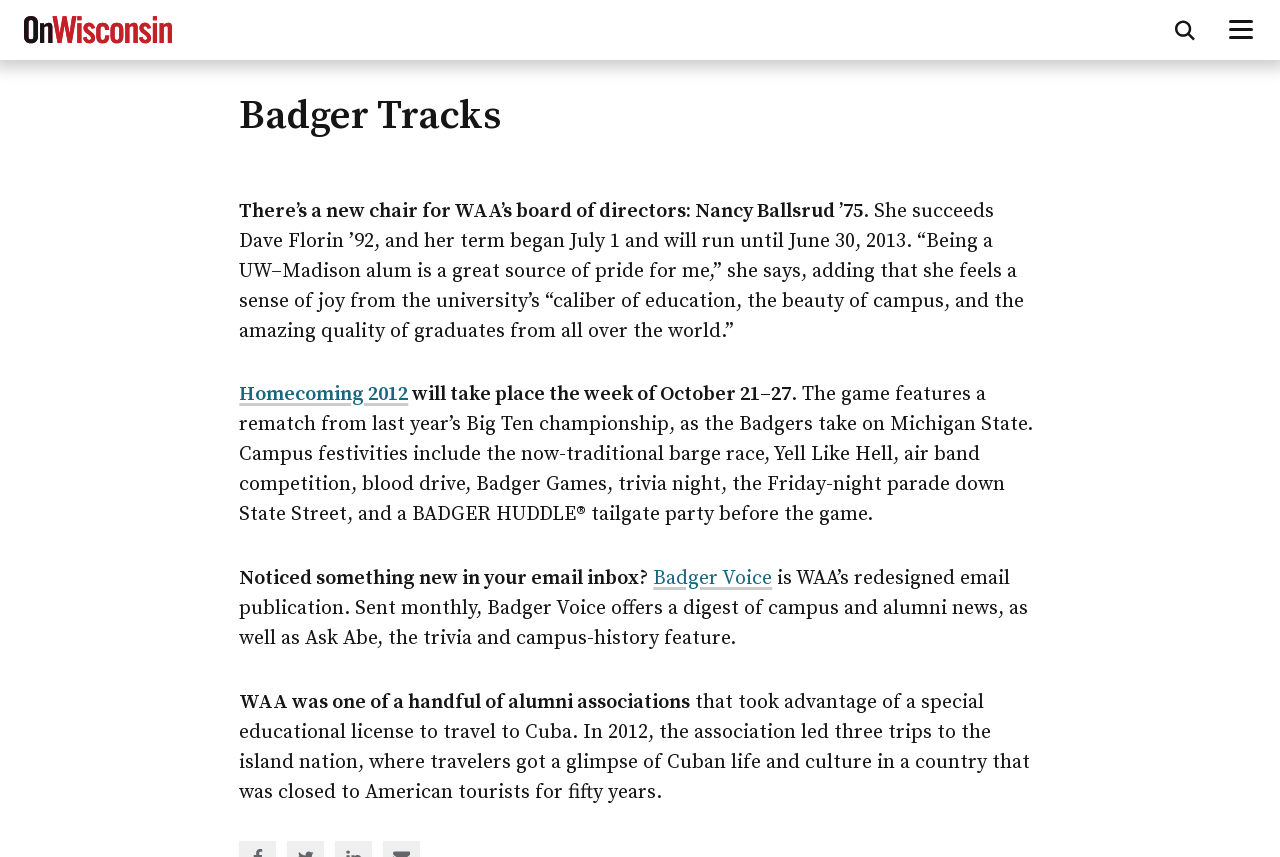Who is the new chair of WAA's board of directors?
Provide a thorough and detailed answer to the question.

The answer can be found in the StaticText element with the text 'There’s a new chair for WAA’s board of directors: Nancy Ballsrud ’75'. This text is located in the main content area of the webpage, indicating that it is a news brief or announcement.